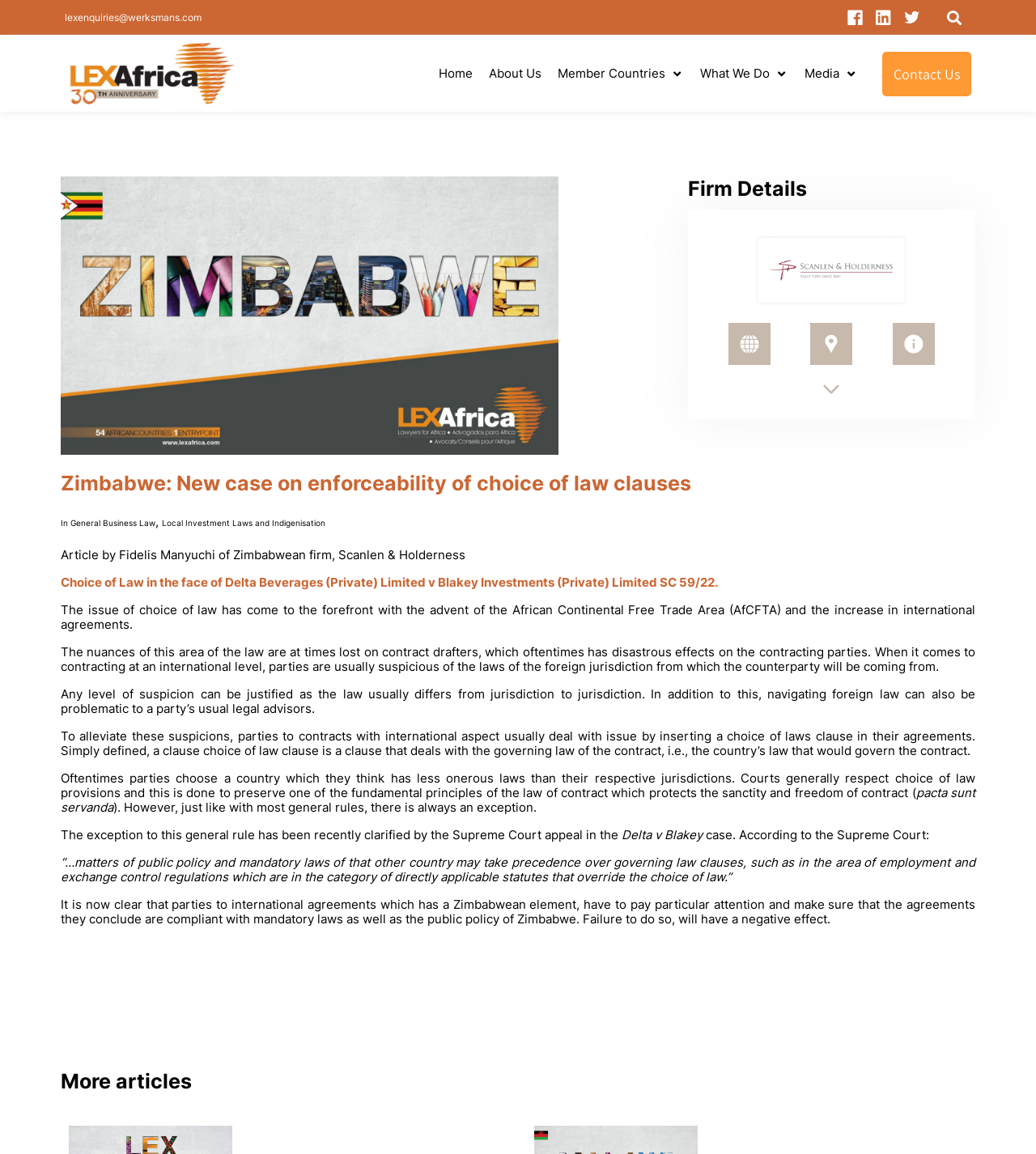Identify and extract the main heading from the webpage.

Zimbabwe: New case on enforceability of choice of law clauses